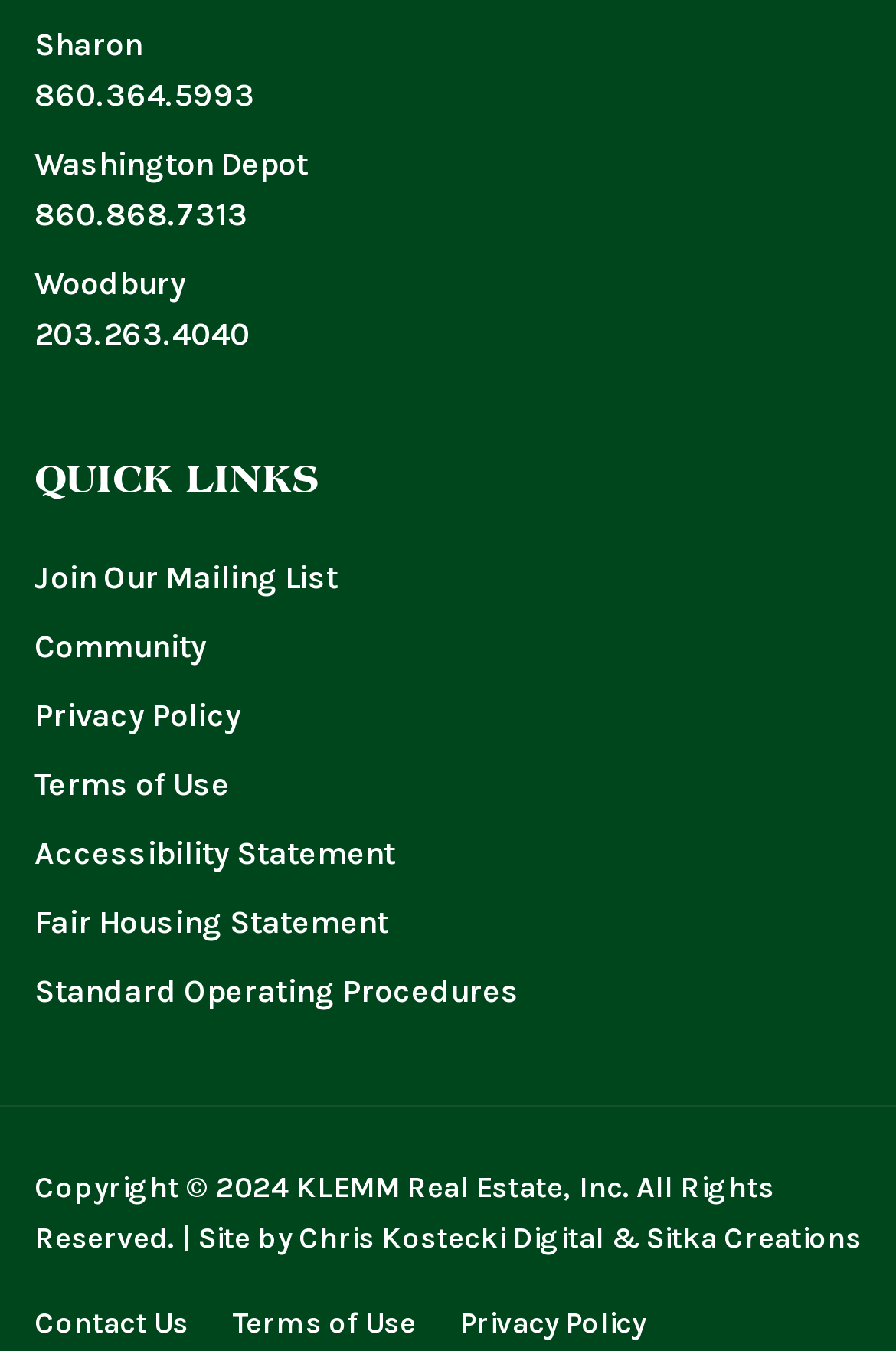Can you specify the bounding box coordinates of the area that needs to be clicked to fulfill the following instruction: "Click on 'Join Our Mailing List'"?

[0.038, 0.413, 0.377, 0.442]